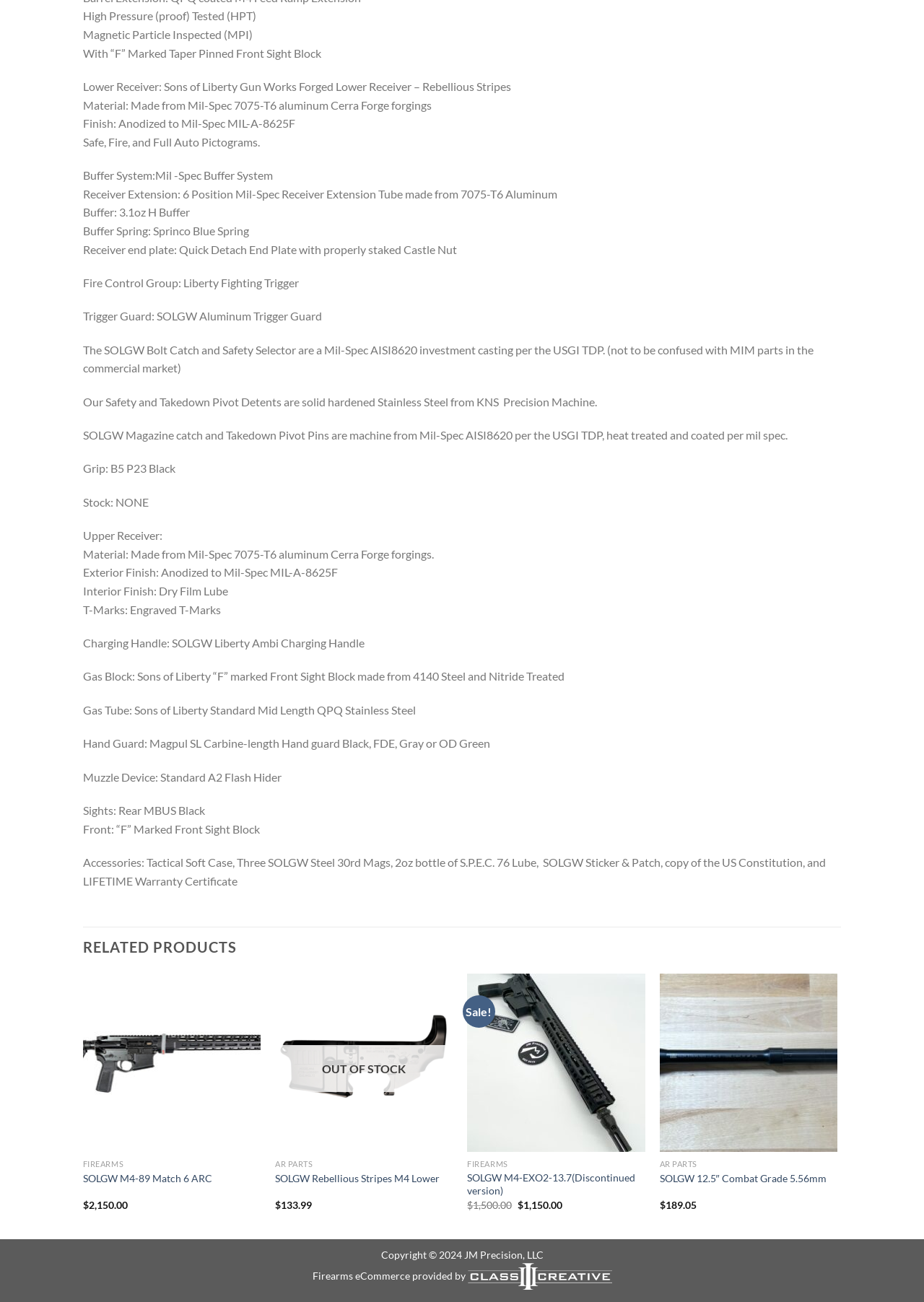What is the copyright year of the webpage?
Using the image as a reference, answer the question in detail.

I looked for the text element related to the copyright information and found 'Copyright © 2024 JM Precision, LLC'. From this, I extracted the copyright year, which is 2024.